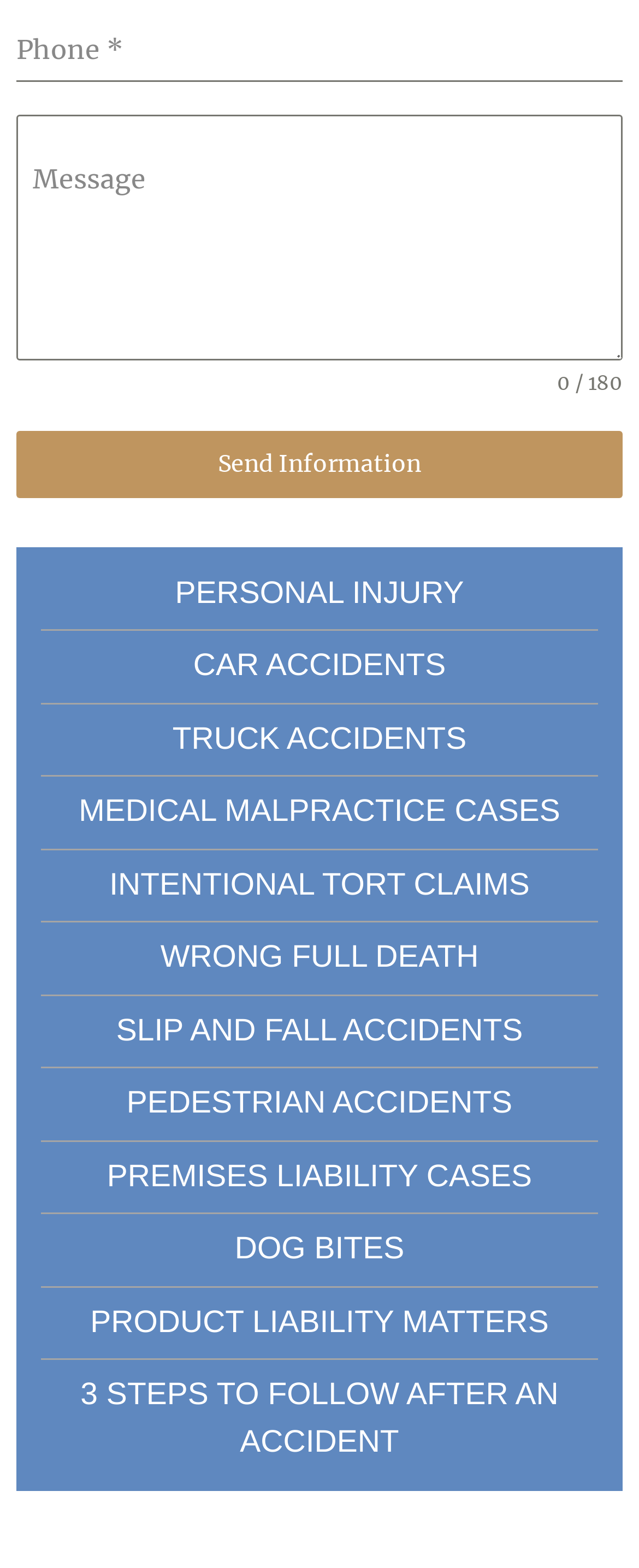Please identify the bounding box coordinates of the element's region that I should click in order to complete the following instruction: "Type a message". The bounding box coordinates consist of four float numbers between 0 and 1, i.e., [left, top, right, bottom].

[0.026, 0.074, 0.974, 0.23]